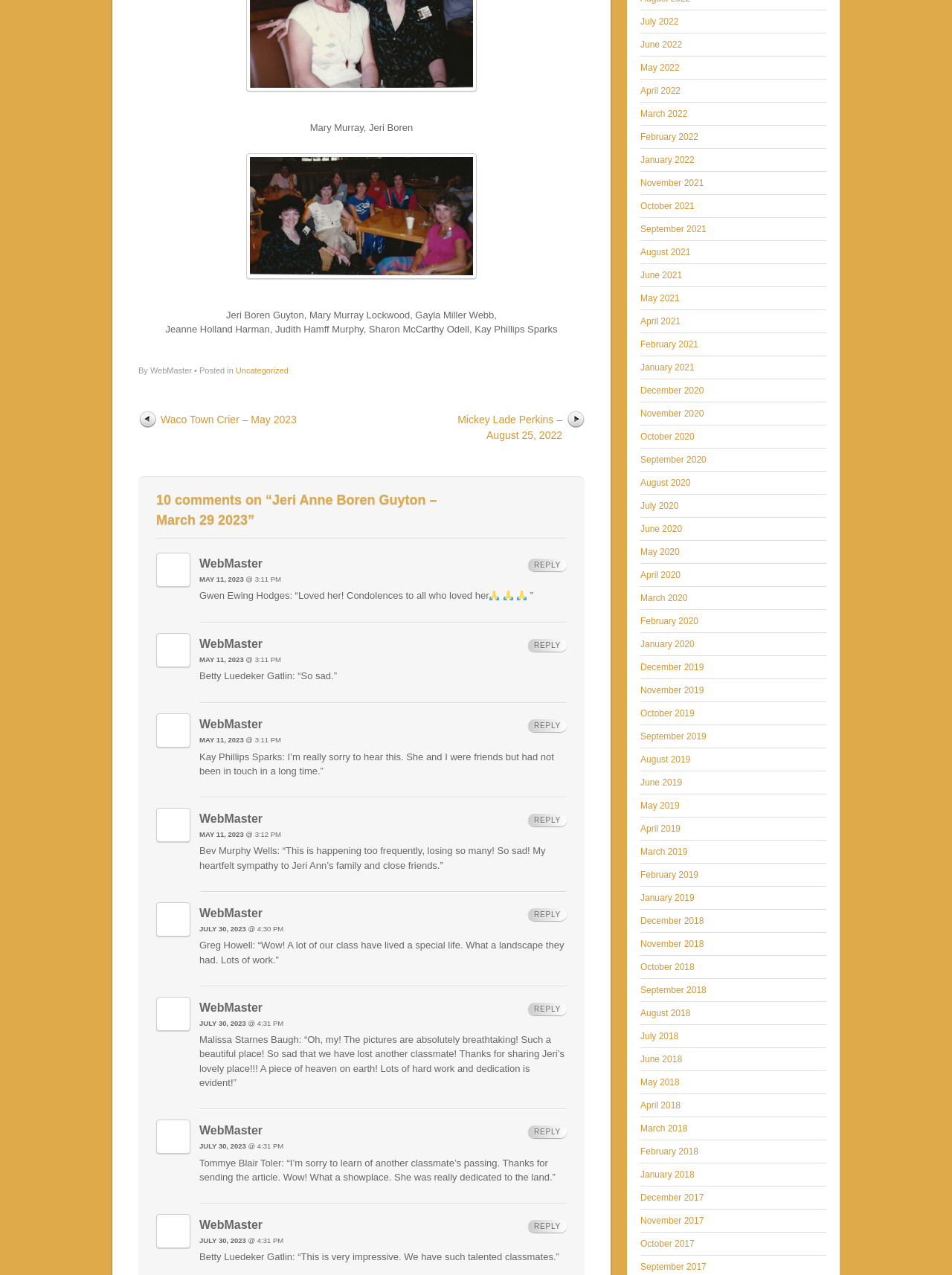Highlight the bounding box coordinates of the region I should click on to meet the following instruction: "Reply to WebMaster".

[0.555, 0.438, 0.595, 0.448]